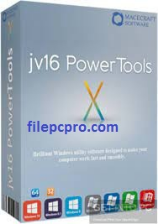What is the website URL displayed on the box?
Please answer using one word or phrase, based on the screenshot.

filepcpro.com